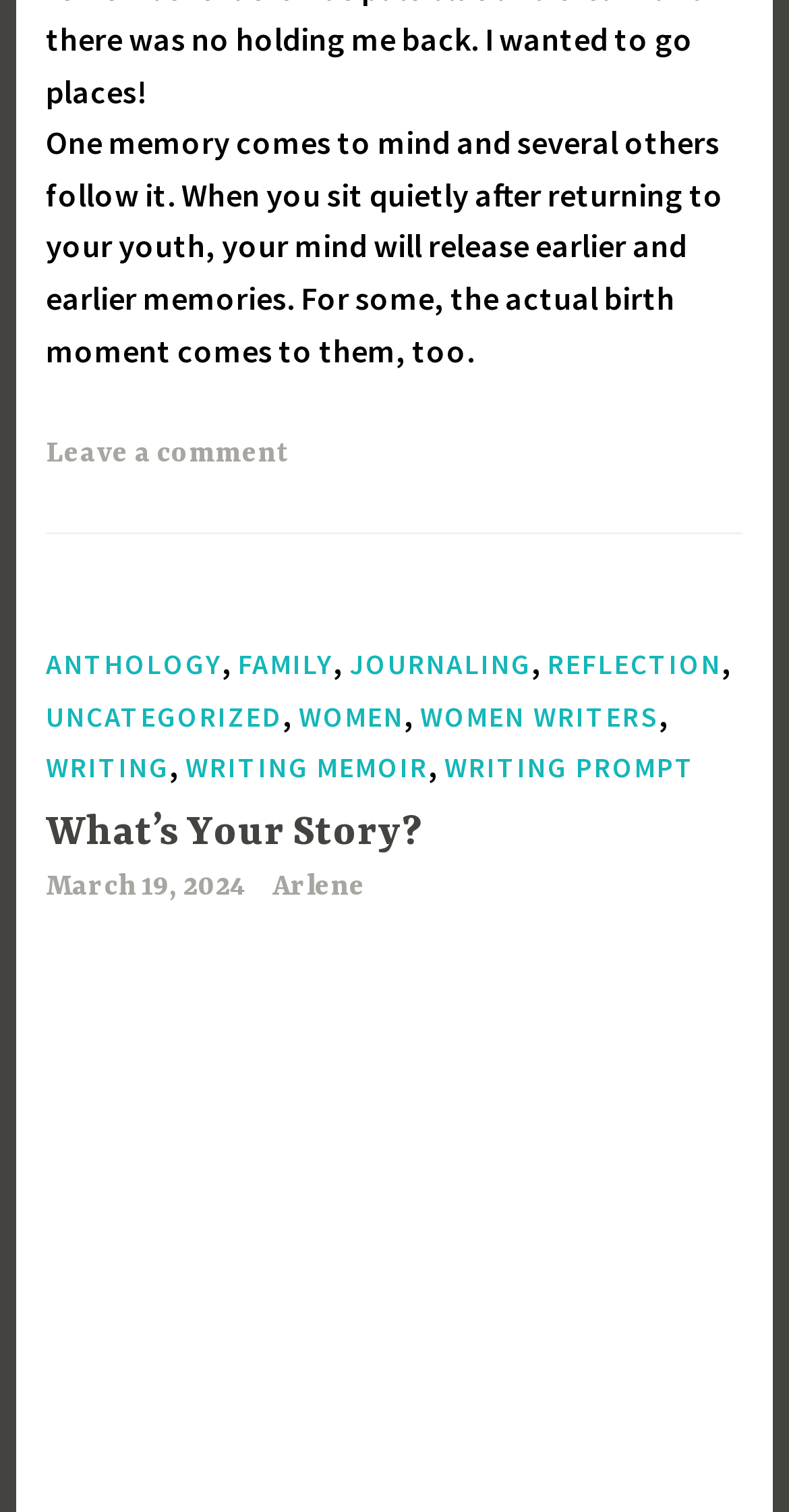Please reply to the following question using a single word or phrase: 
What categories are listed in the header?

ANTHOLOGY, FAMILY, JOURNALING, etc.